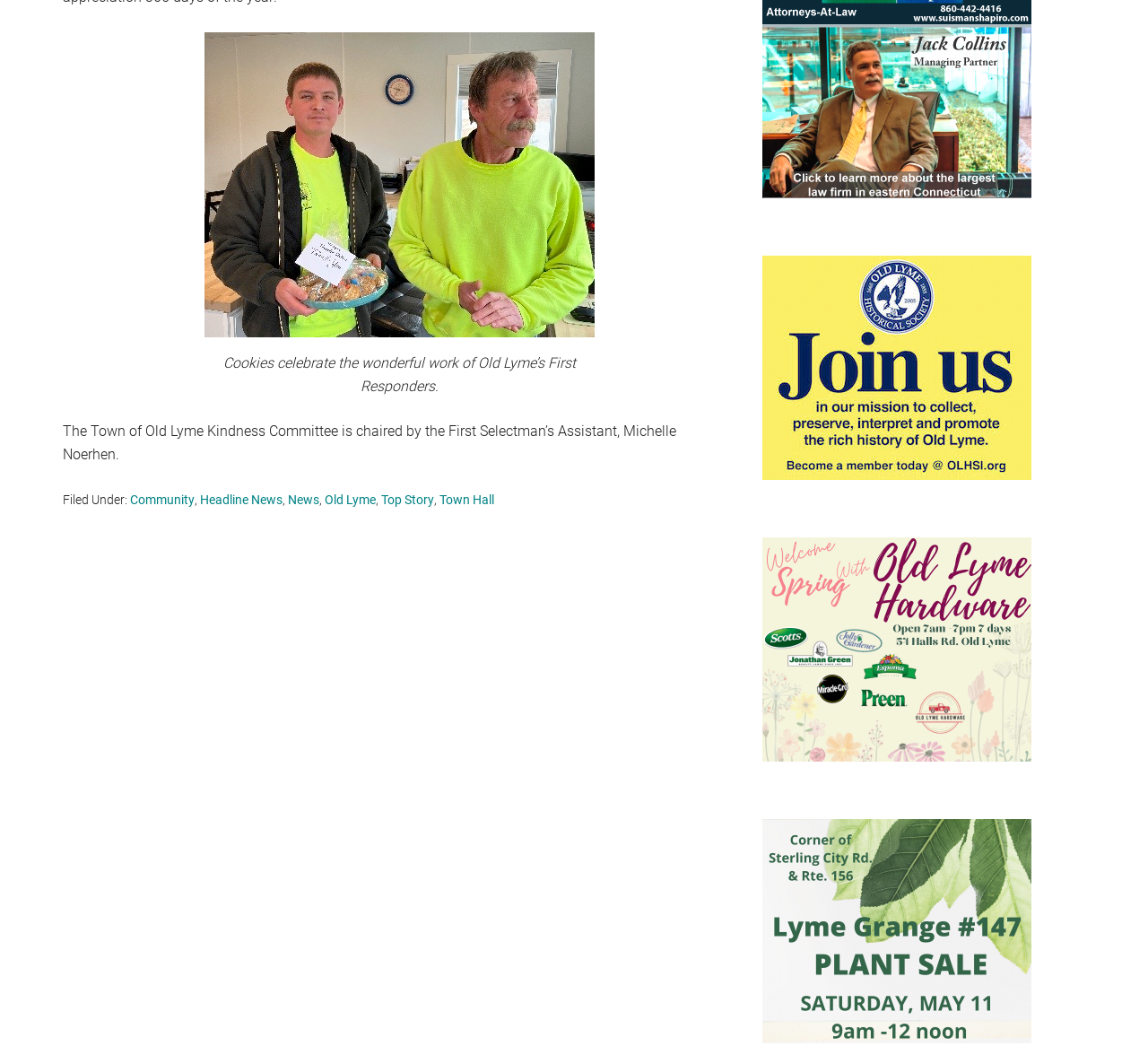Who chairs the Kindness Committee?
Please provide a comprehensive answer based on the visual information in the image.

The text on the webpage states 'The Town of Old Lyme Kindness Committee is chaired by the First Selectman’s Assistant, Michelle Noerhen.' This indicates that Michelle Noerhen is the chair of the Kindness Committee.